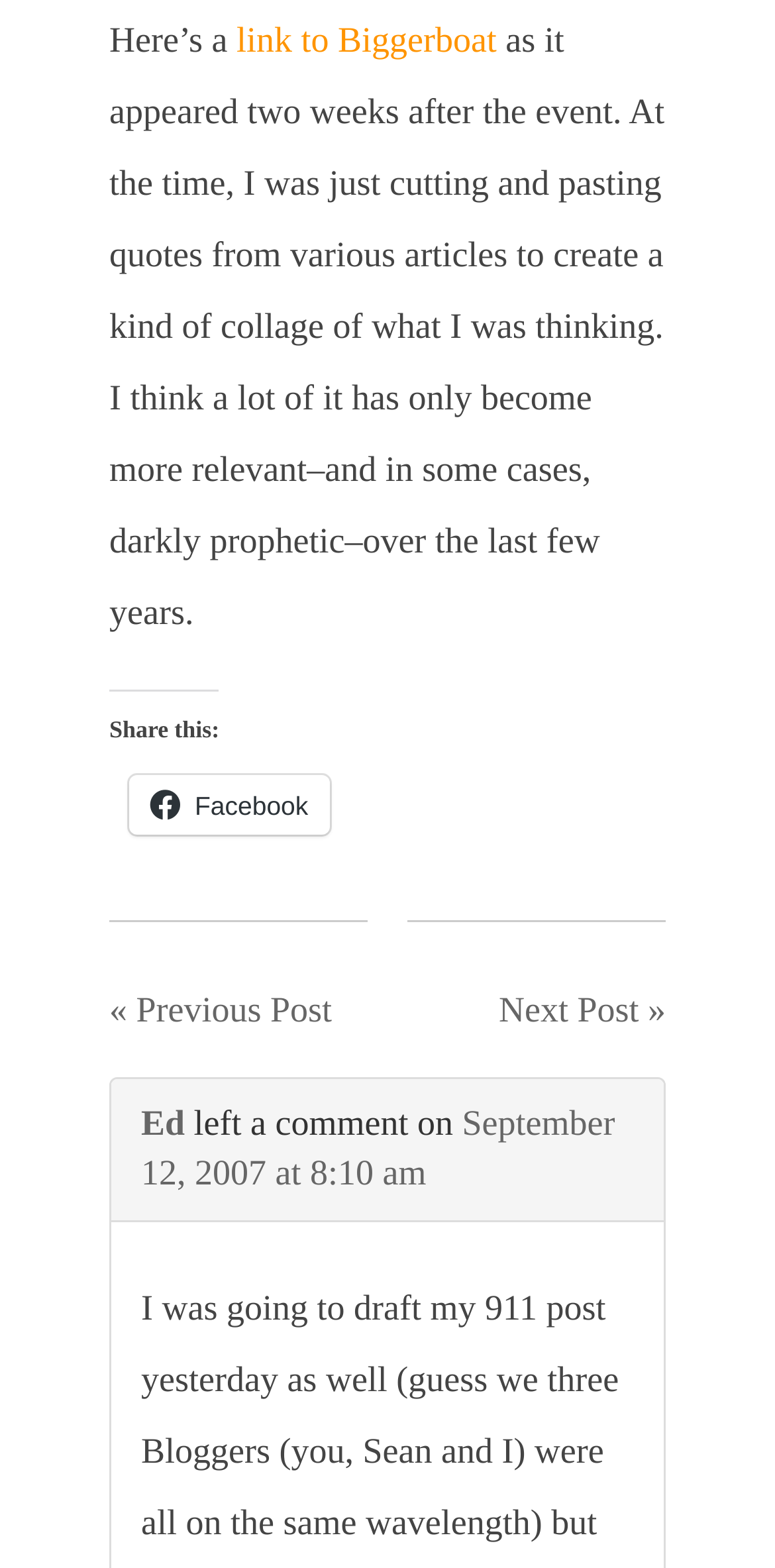What is the purpose of the link 'Share this:'?
Using the information presented in the image, please offer a detailed response to the question.

The link 'Share this:' with bounding box coordinates [0.141, 0.44, 0.283, 0.475] is likely used to share the post on social media platforms, as it is followed by links to Facebook and other platforms.